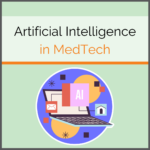What do the geometric shapes and icons represent?
Give a detailed and exhaustive answer to the question.

The vibrant geometric shapes and icons surrounding the laptop in the design symbolize various aspects of digital communication and security, such as an envelope representing communication and a lock representing security. These elements highlight the importance of secure and efficient digital communication in the MedTech industry.